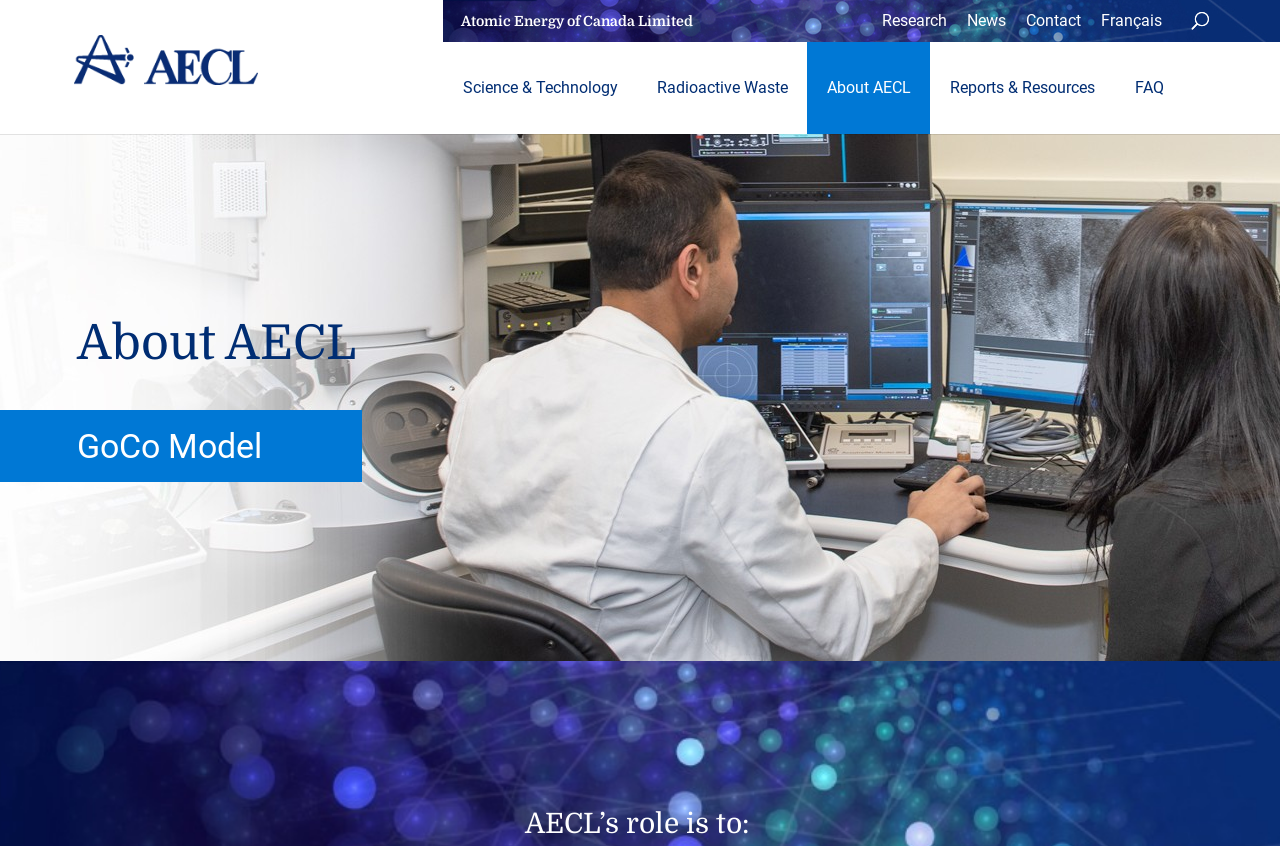Identify the bounding box coordinates of the clickable region required to complete the instruction: "Click on Research". The coordinates should be given as four float numbers within the range of 0 and 1, i.e., [left, top, right, bottom].

[0.683, 0.0, 0.746, 0.05]